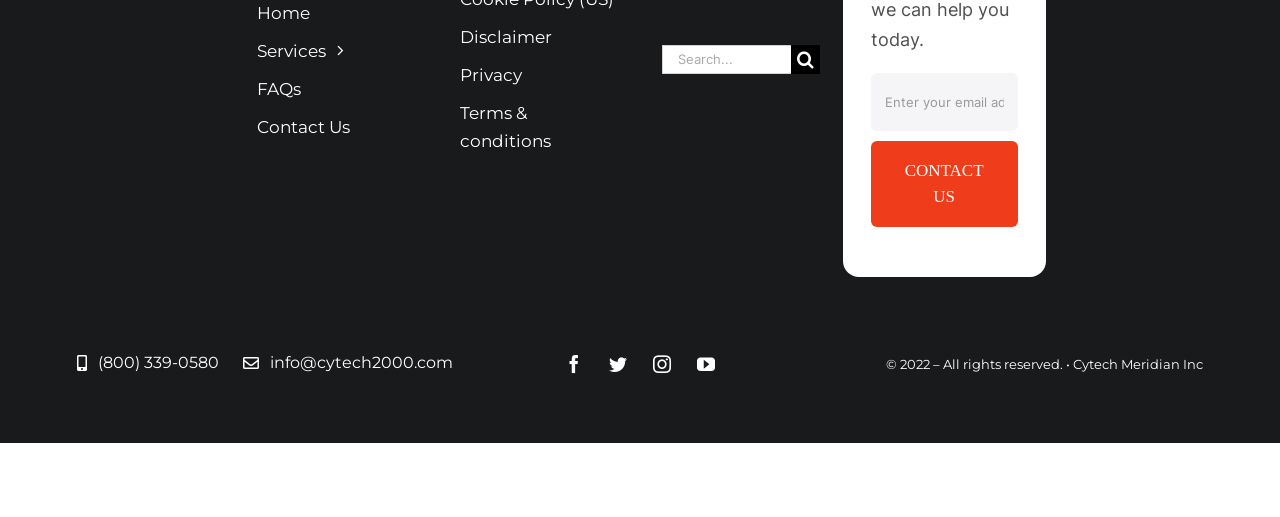Pinpoint the bounding box coordinates for the area that should be clicked to perform the following instruction: "Visit the FAQs page".

[0.201, 0.144, 0.324, 0.202]